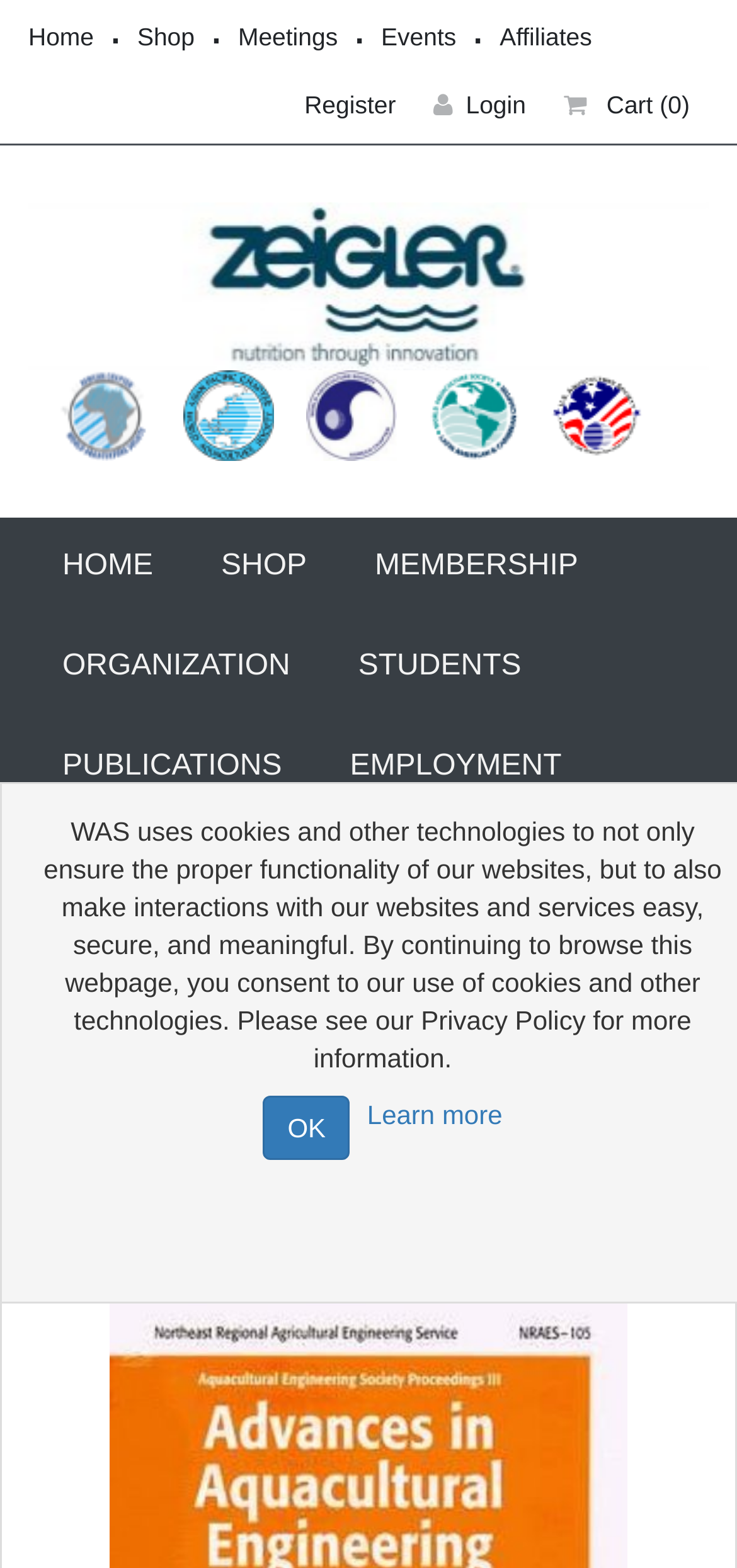Find the bounding box coordinates of the clickable element required to execute the following instruction: "Click the Home link". Provide the coordinates as four float numbers between 0 and 1, i.e., [left, top, right, bottom].

[0.038, 0.014, 0.127, 0.033]